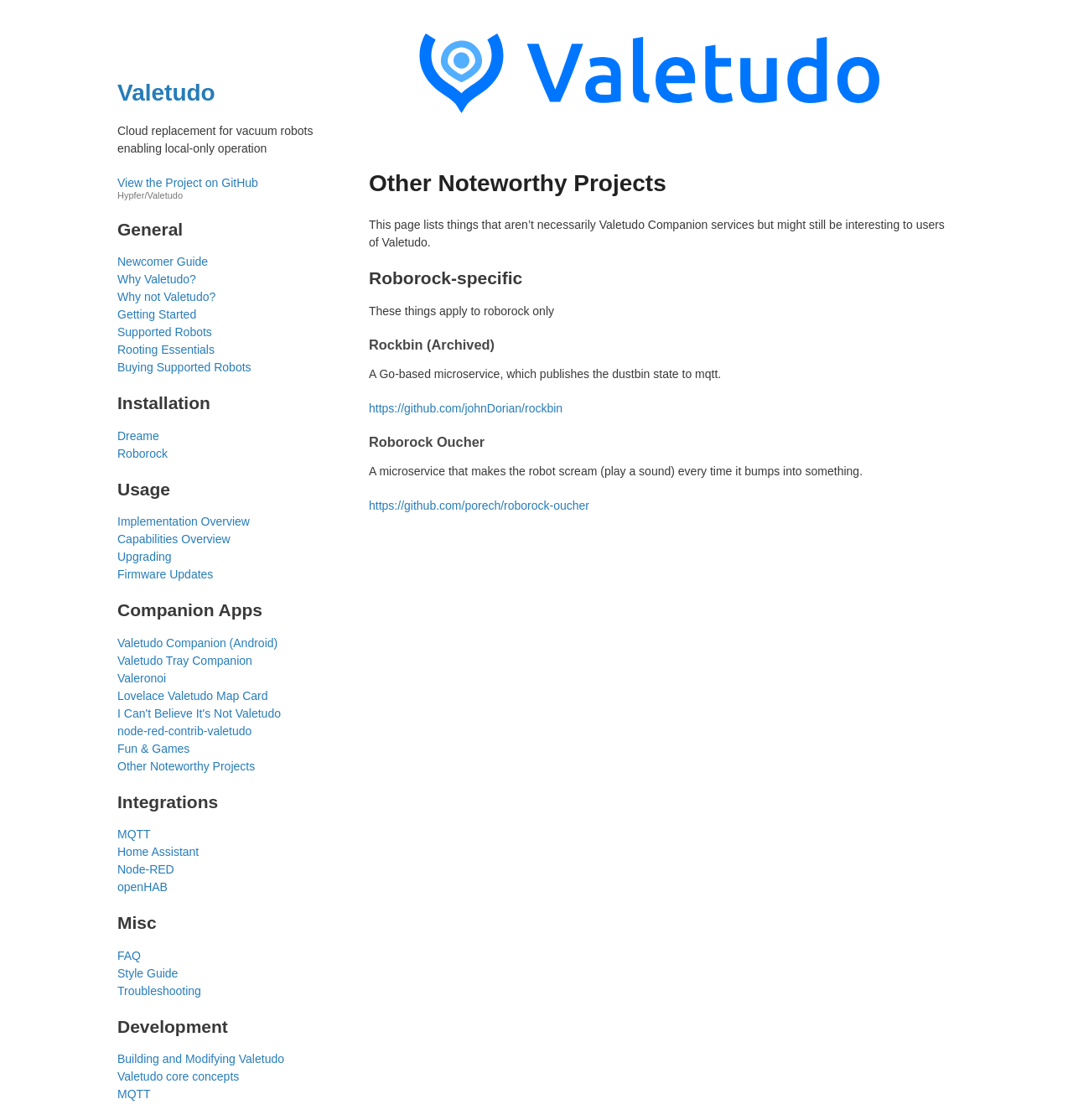Give a detailed explanation of the elements present on the webpage.

The webpage is titled "Other Noteworthy Projects" and is related to Valetudo, a cloud replacement for vacuum robots enabling local-only operation. 

At the top, there is a heading "Valetudo" with a link to the project's GitHub page. Below it, there is a brief description of Valetudo. 

To the right of the Valetudo heading, there is a logo image of Valetudo. 

Below the description, there are several sections categorized by headings, including "General", "Installation", "Usage", "Companion Apps", "Integrations", "Misc", and "Development". Each section contains multiple links to related topics, such as "Newcomer Guide", "Why Valetudo?", "Getting Started", and "Supported Robots". 

Further down, there is another section titled "Other Noteworthy Projects" with a description of the page's content. This section is divided into subheadings, including "Roborock-specific" and "Rockbin (Archived)", which contain links and descriptions of related projects, such as Rockbin, a Go-based microservice, and Roborock Oucher, a microservice that makes the robot scream when it bumps into something.